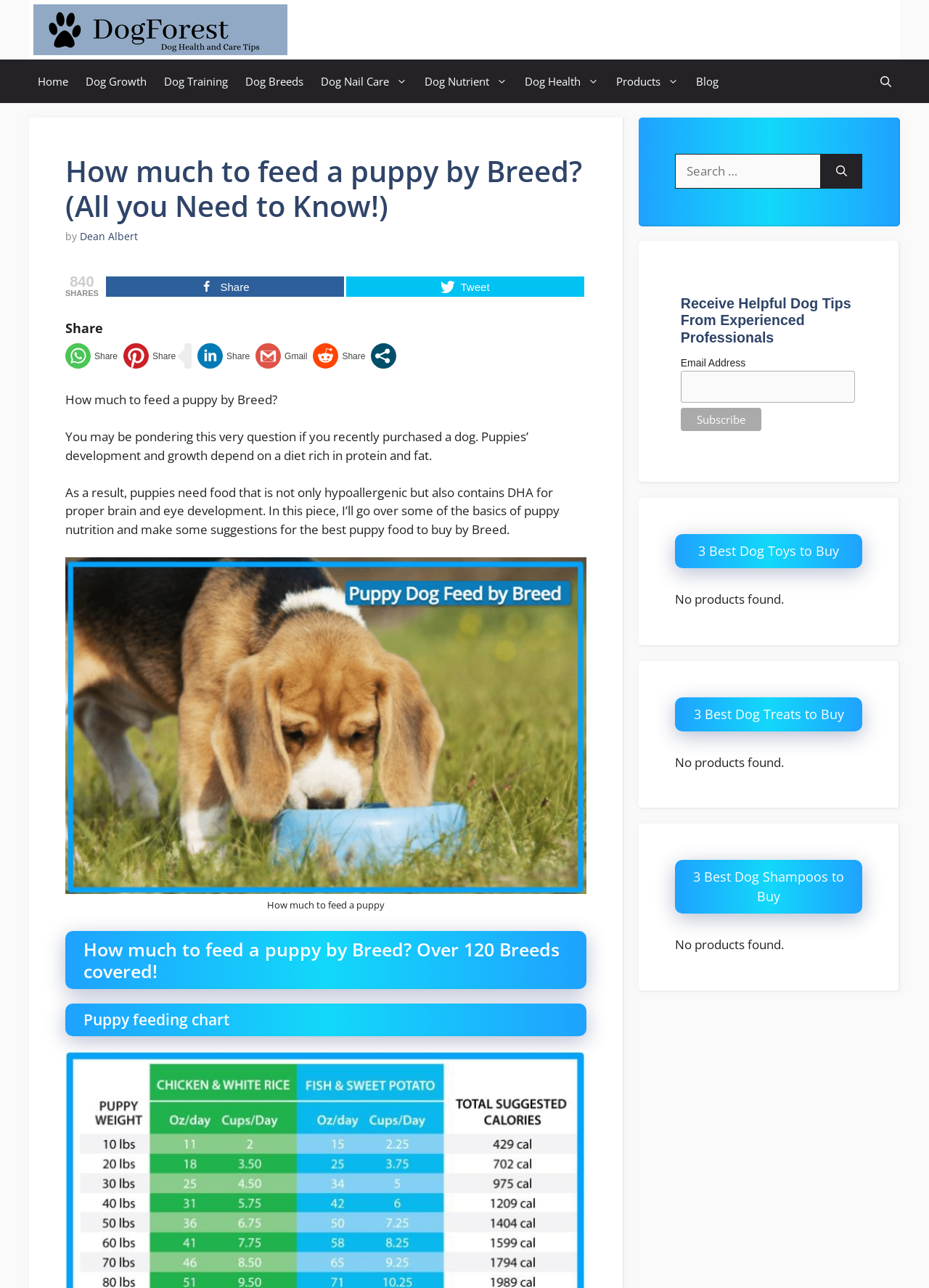What is the main topic of this webpage?
Give a single word or phrase as your answer by examining the image.

Puppy feeding